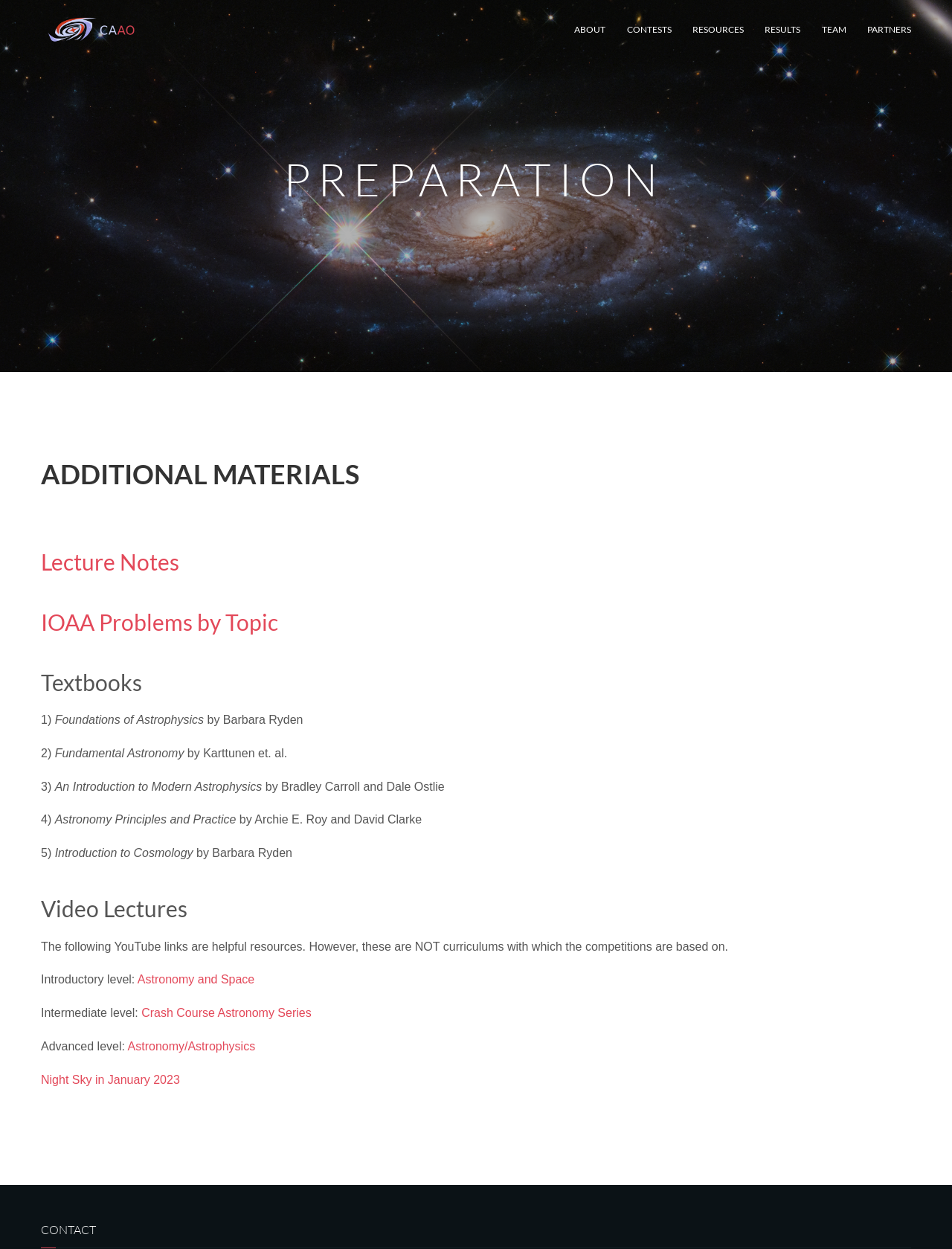How many textbooks are listed on this webpage?
Answer with a single word or phrase, using the screenshot for reference.

5